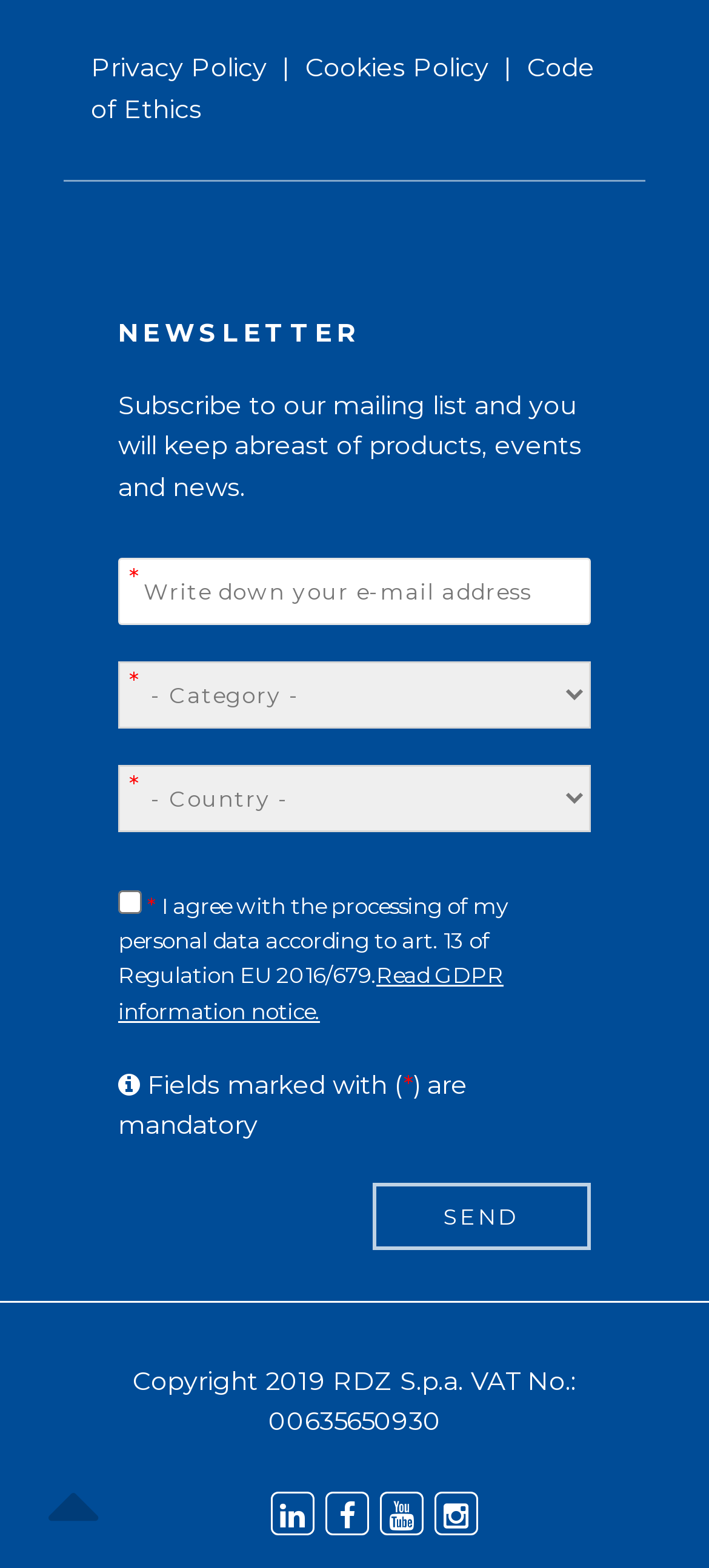Please identify the bounding box coordinates of where to click in order to follow the instruction: "Click the SEND button".

[0.526, 0.754, 0.833, 0.797]